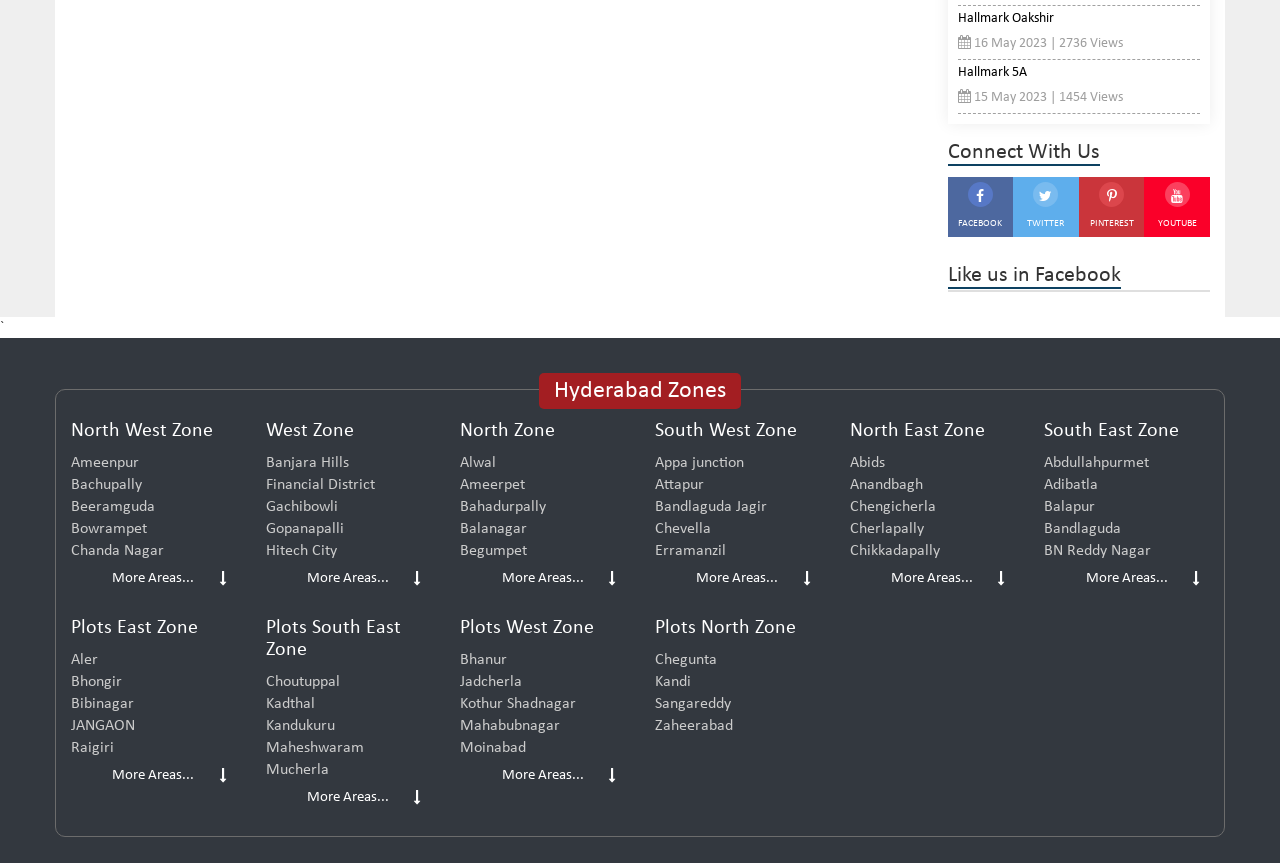What are the social media platforms listed?
Answer the question with as much detail as you can, using the image as a reference.

The question asks about the social media platforms listed on the webpage. Upon examining the webpage, I found that the links 'FACEBOOK', 'TWITTER', 'PINTEREST', and 'YOUTUBE' are listed, which are all popular social media platforms.